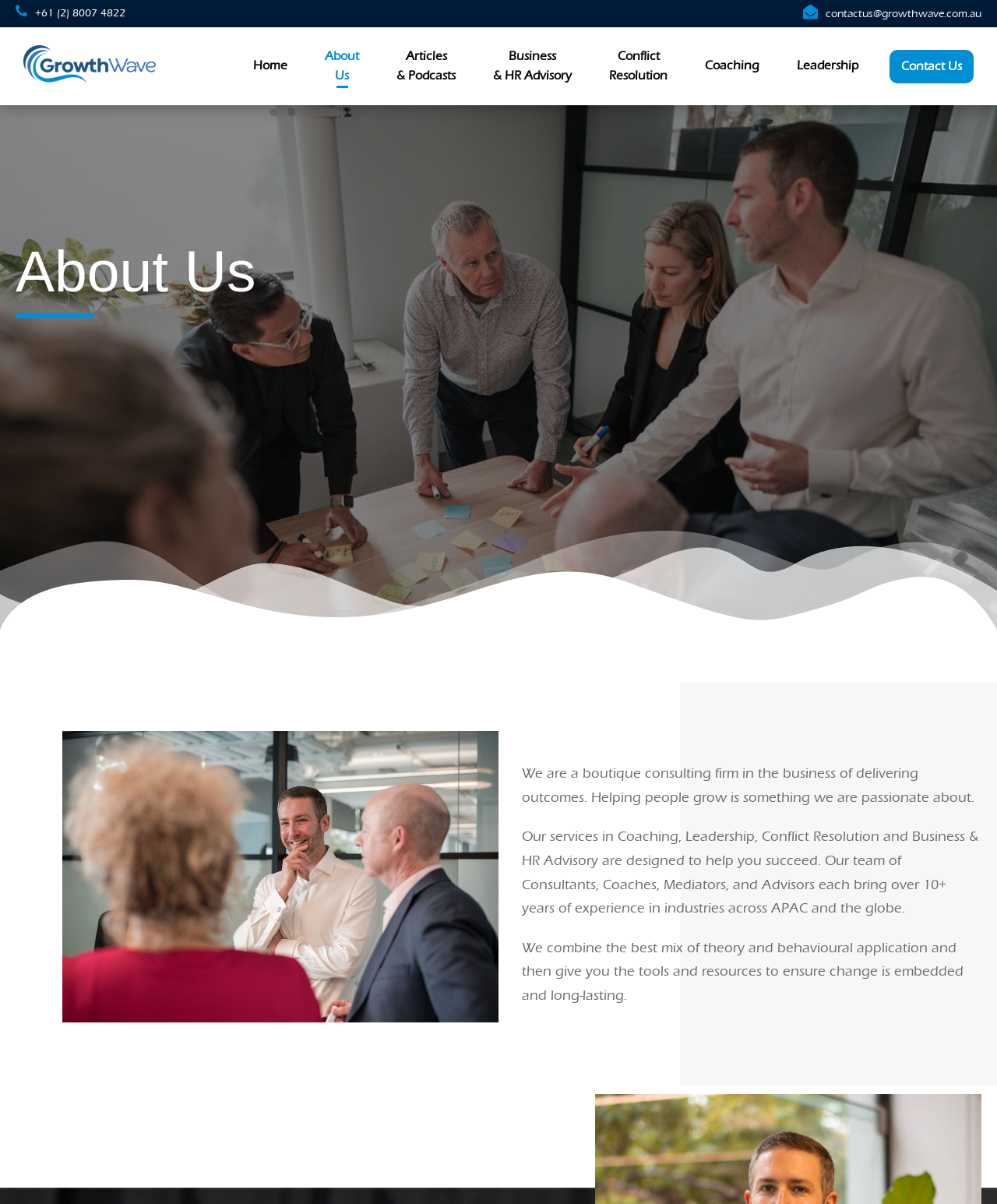Please determine the bounding box coordinates of the element's region to click in order to carry out the following instruction: "Search this site". The coordinates should be four float numbers between 0 and 1, i.e., [left, top, right, bottom].

None